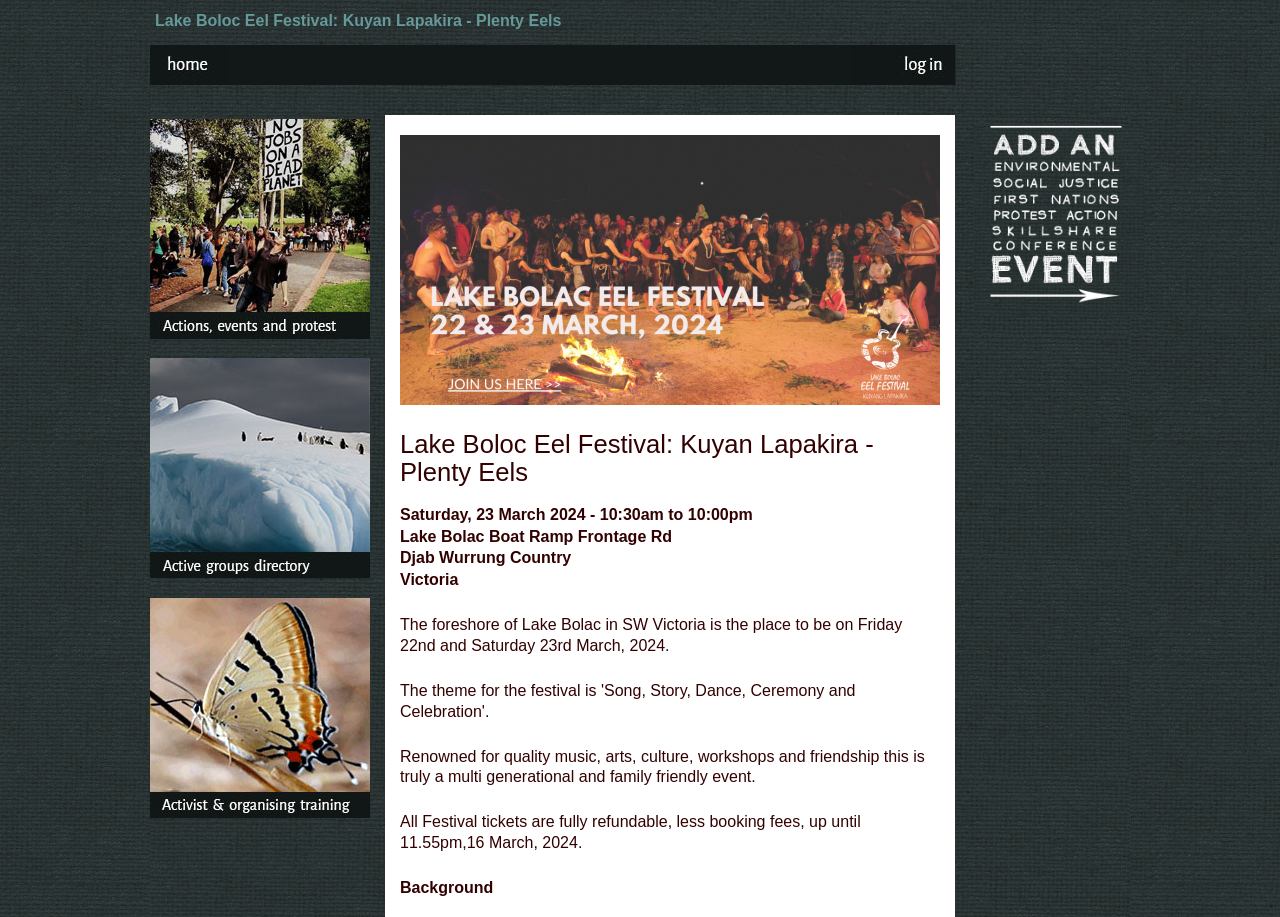Write a detailed summary of the webpage.

The webpage is about the Lake Boloc Eel Festival, which is taking place on Friday 22nd and Saturday 23rd March, 2024, at the foreshore of Lake Bolac in SW Victoria. 

At the top of the page, there is a navigation link "Jump to navigation". Below it, there is a row of five links, each accompanied by an image, stretching from the left to the right side of the page. 

The main content of the page is divided into two sections. The first section is headed by a title "Lake Boloc Eel Festival: Kuyan Lapakira - Plenty Eels" and provides details about the festival, including the date, time, and location. There are also several paragraphs of text describing the festival, its features, and its refund policy.

The second section, located below the first section, contains three links with accompanying images. These links appear to be related to environmental and social justice events and groups in Australia.

On the right side of the page, there is another link with an image, which seems to be a separate entity from the rest of the content.